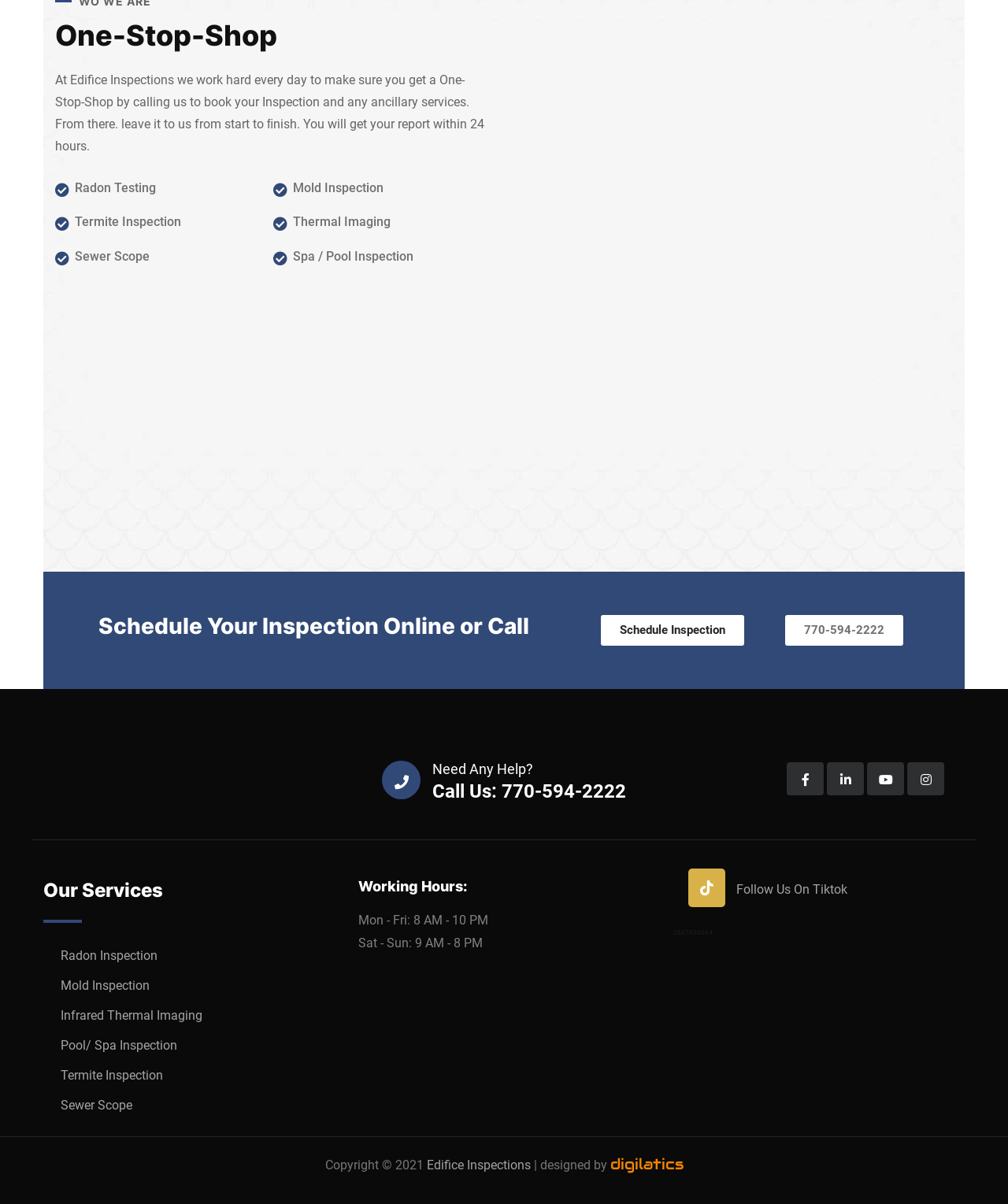Identify the bounding box for the UI element described as: "Mold Inspection". The coordinates should be four float numbers between 0 and 1, i.e., [left, top, right, bottom].

[0.06, 0.809, 0.148, 0.828]